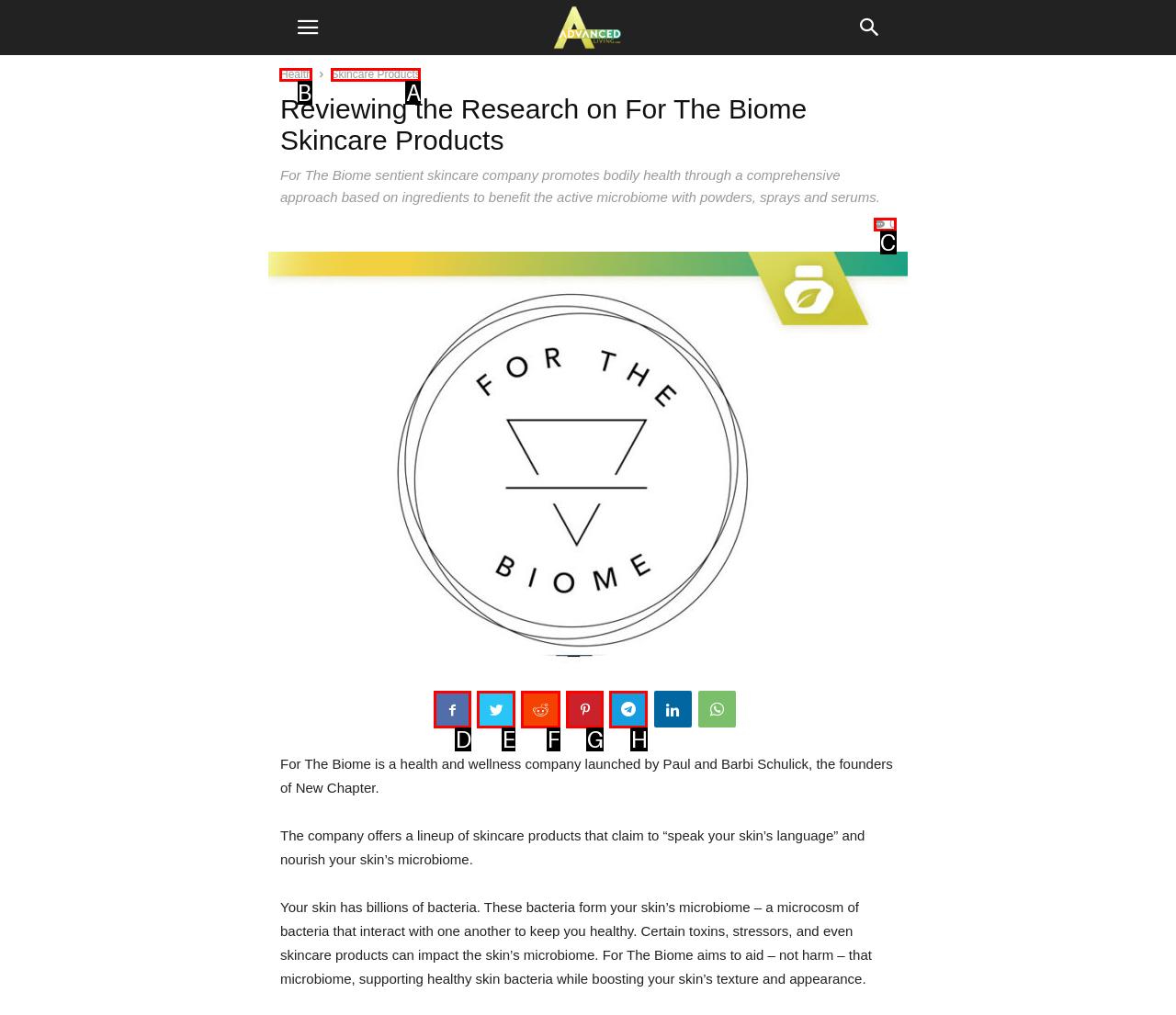Select the appropriate HTML element to click for the following task: Go to the Health page
Answer with the letter of the selected option from the given choices directly.

B